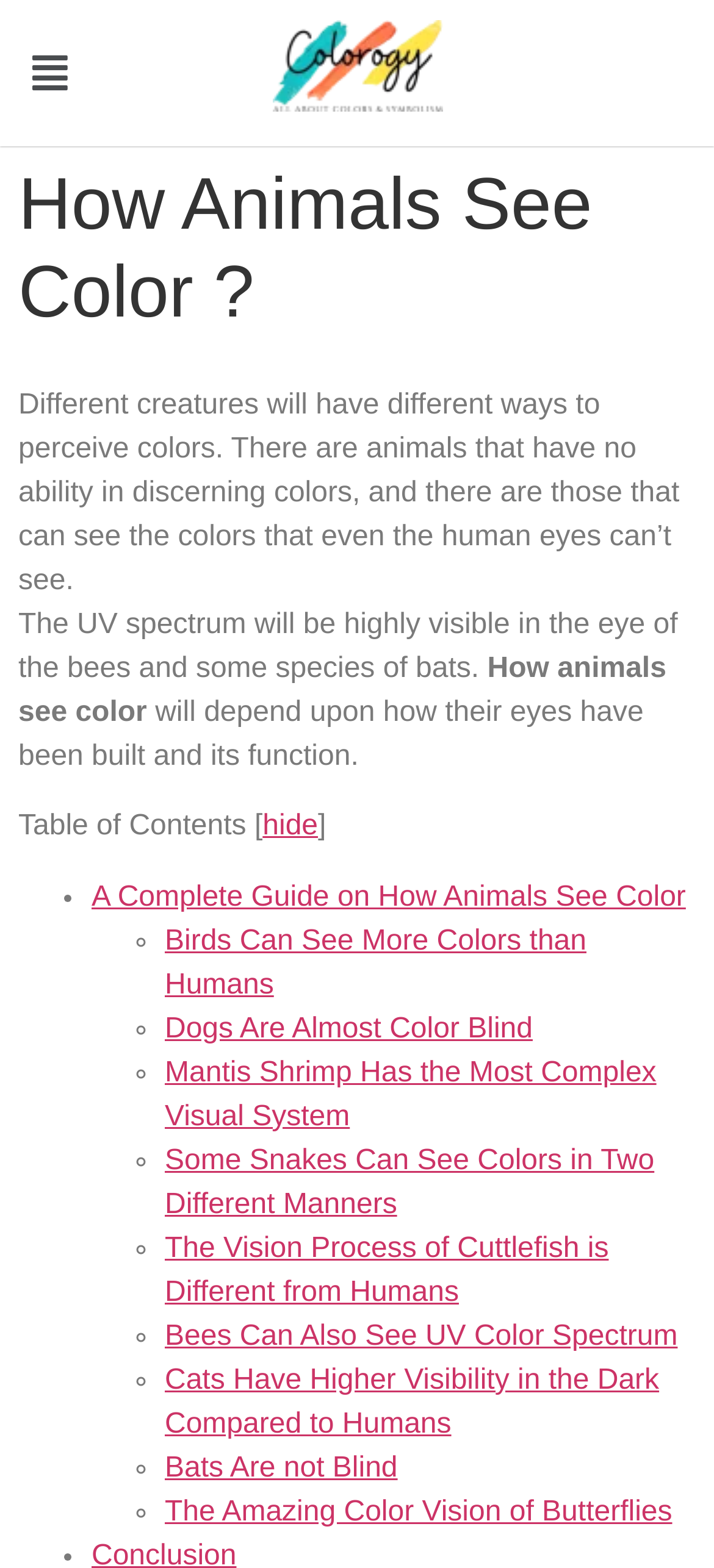Identify the bounding box coordinates of the element that should be clicked to fulfill this task: "Hide the table of contents". The coordinates should be provided as four float numbers between 0 and 1, i.e., [left, top, right, bottom].

[0.368, 0.517, 0.445, 0.537]